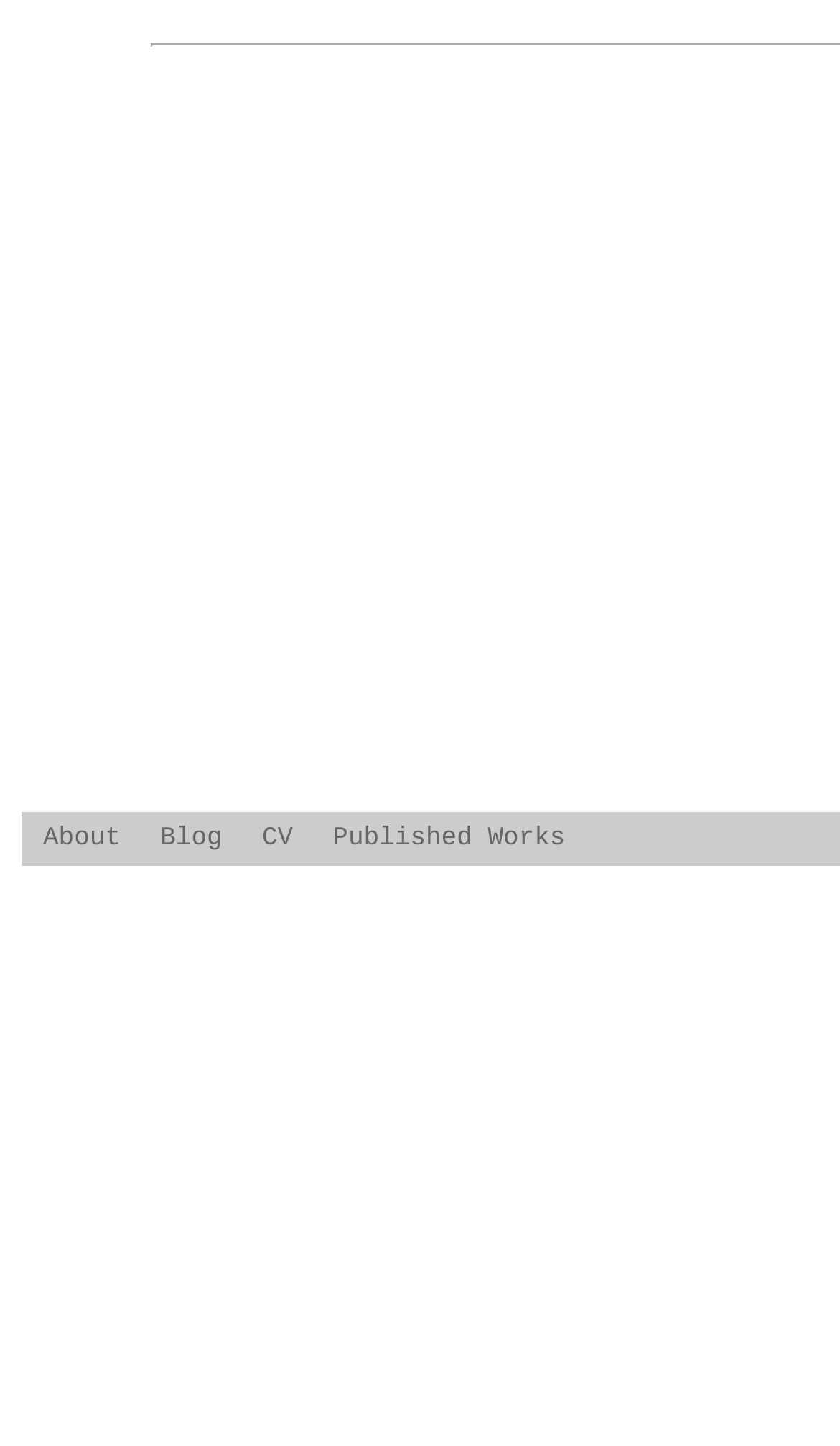Identify the bounding box for the UI element that is described as follows: "Published Works".

[0.396, 0.569, 0.673, 0.59]